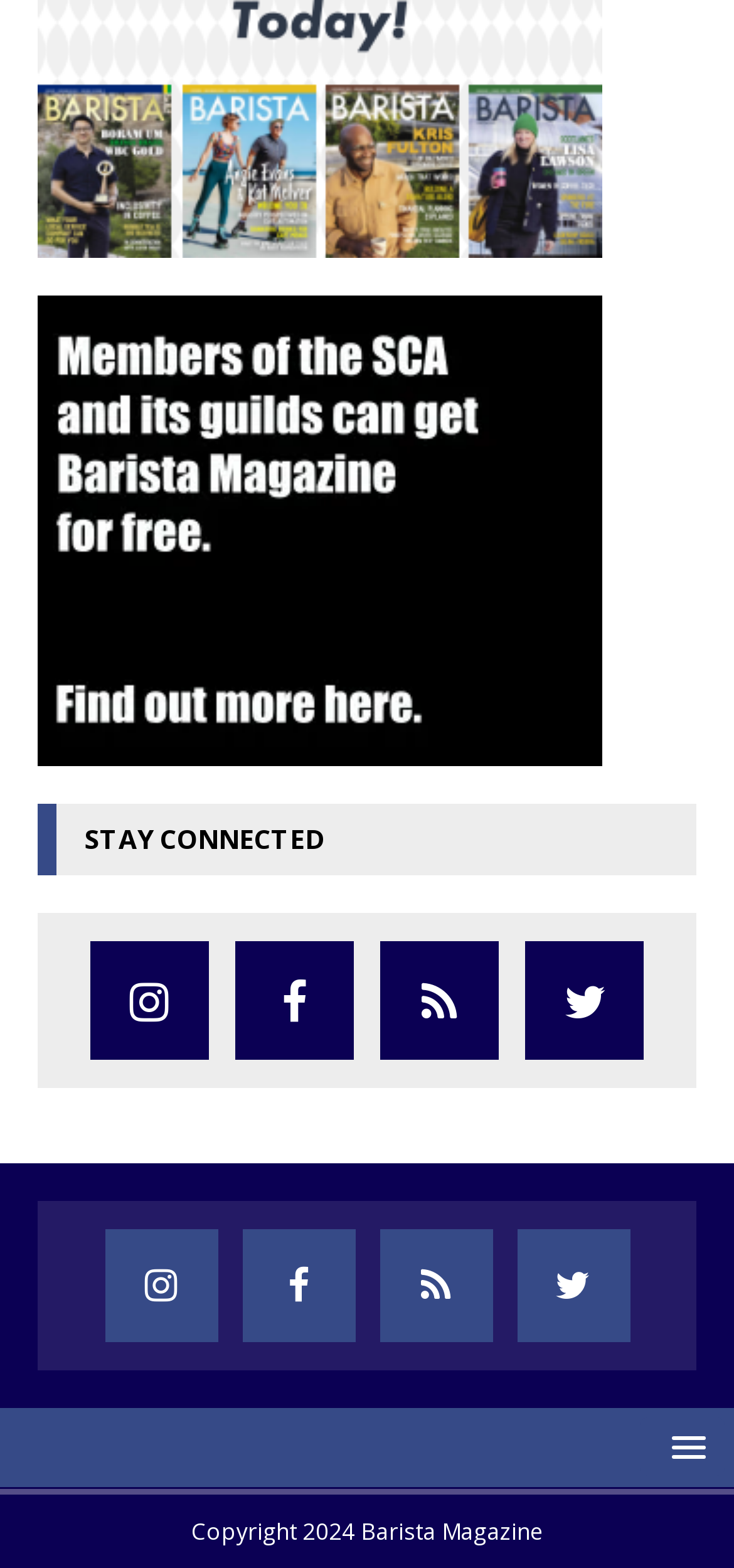Reply to the question below using a single word or brief phrase:
What is the text above the social media links?

STAY CONNECTED